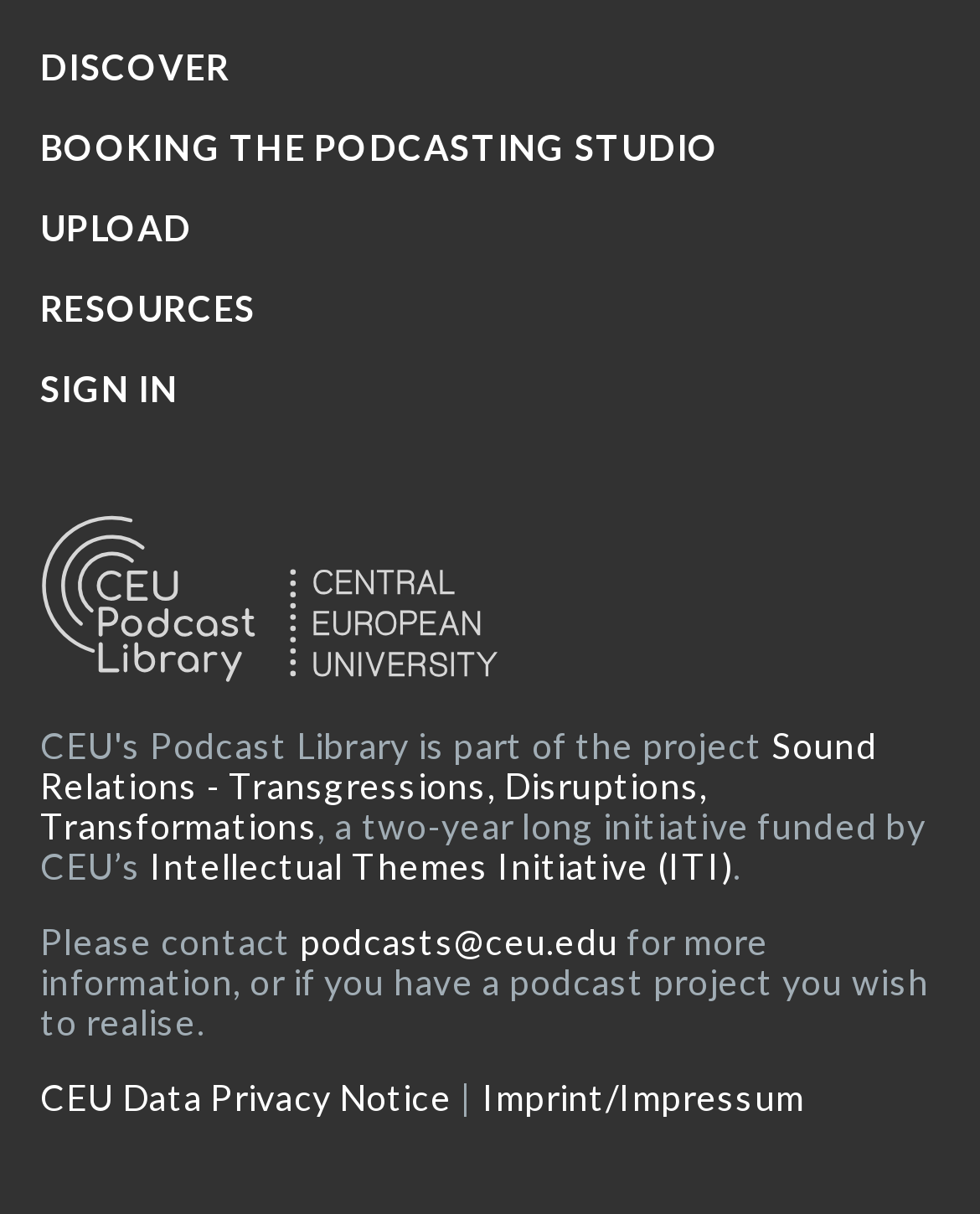Identify the bounding box coordinates of the clickable section necessary to follow the following instruction: "Book the podcasting studio". The coordinates should be presented as four float numbers from 0 to 1, i.e., [left, top, right, bottom].

[0.041, 0.103, 0.734, 0.139]